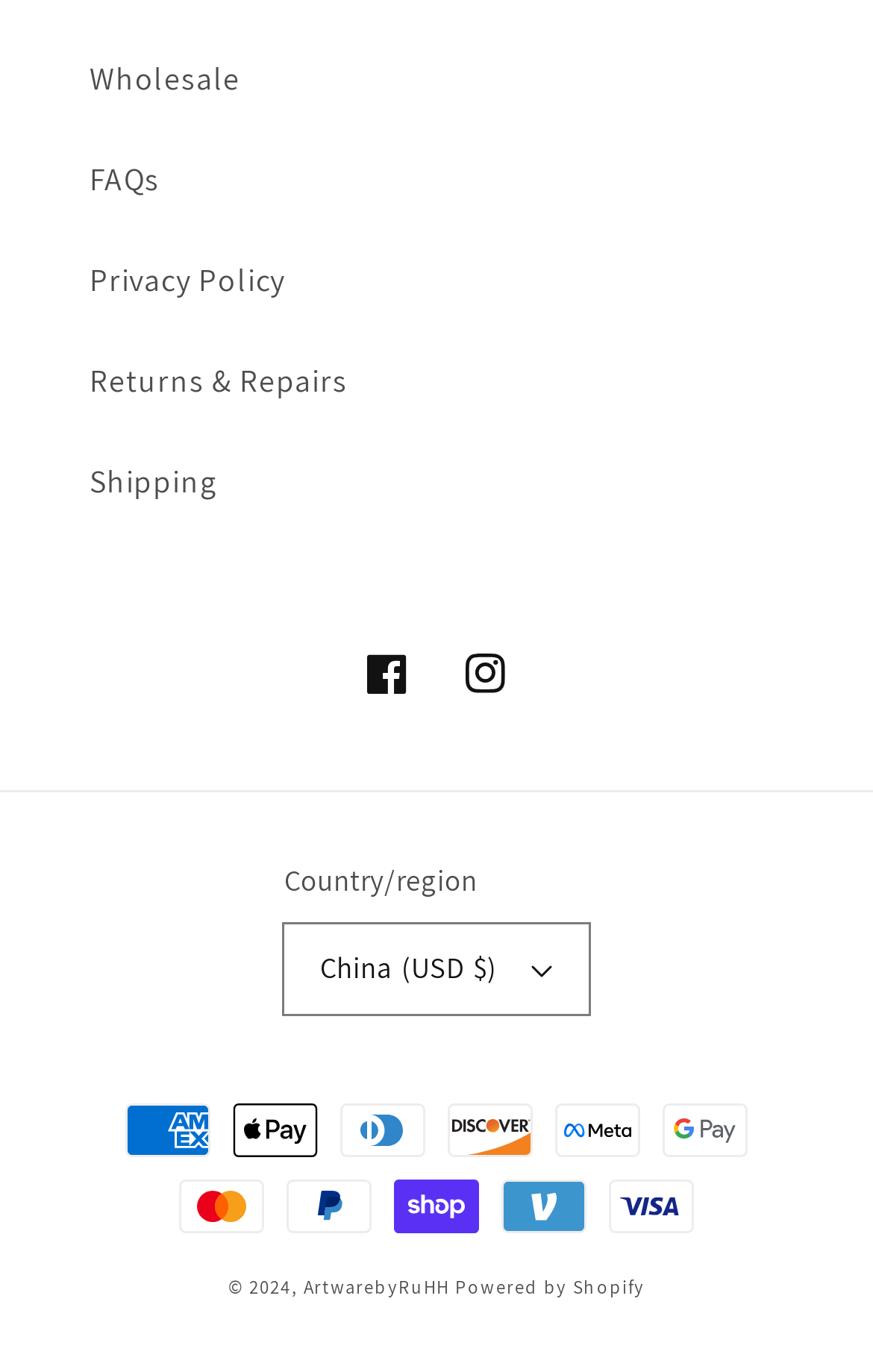What is the platform used to power the website?
Answer the question with as much detail as you can, using the image as a reference.

I found the link 'Powered by Shopify' at the bottom of the page, which indicates that the website is powered by Shopify.